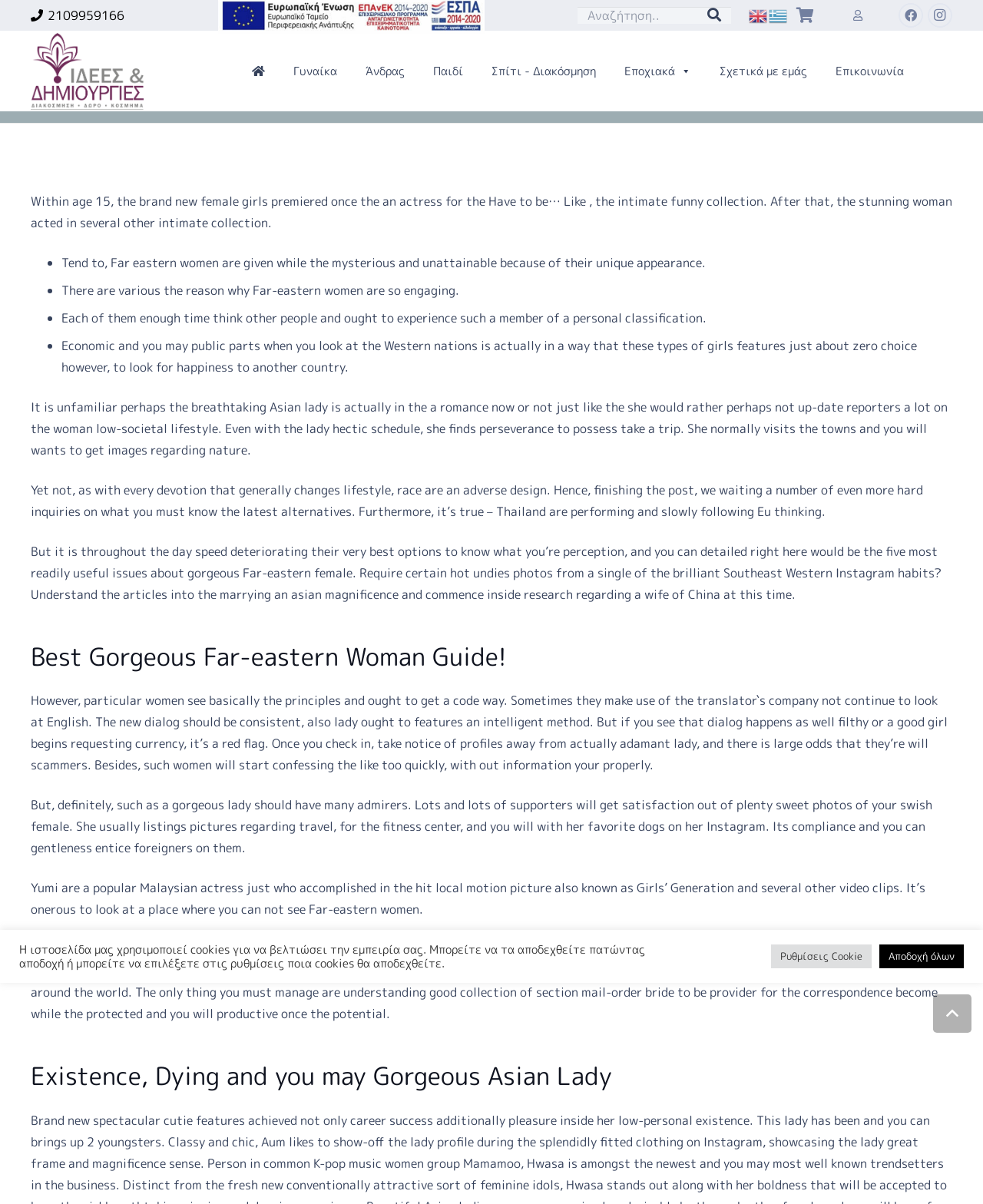Provide a short, one-word or phrase answer to the question below:
What social media platforms are linked on the website?

Facebook and Instagram